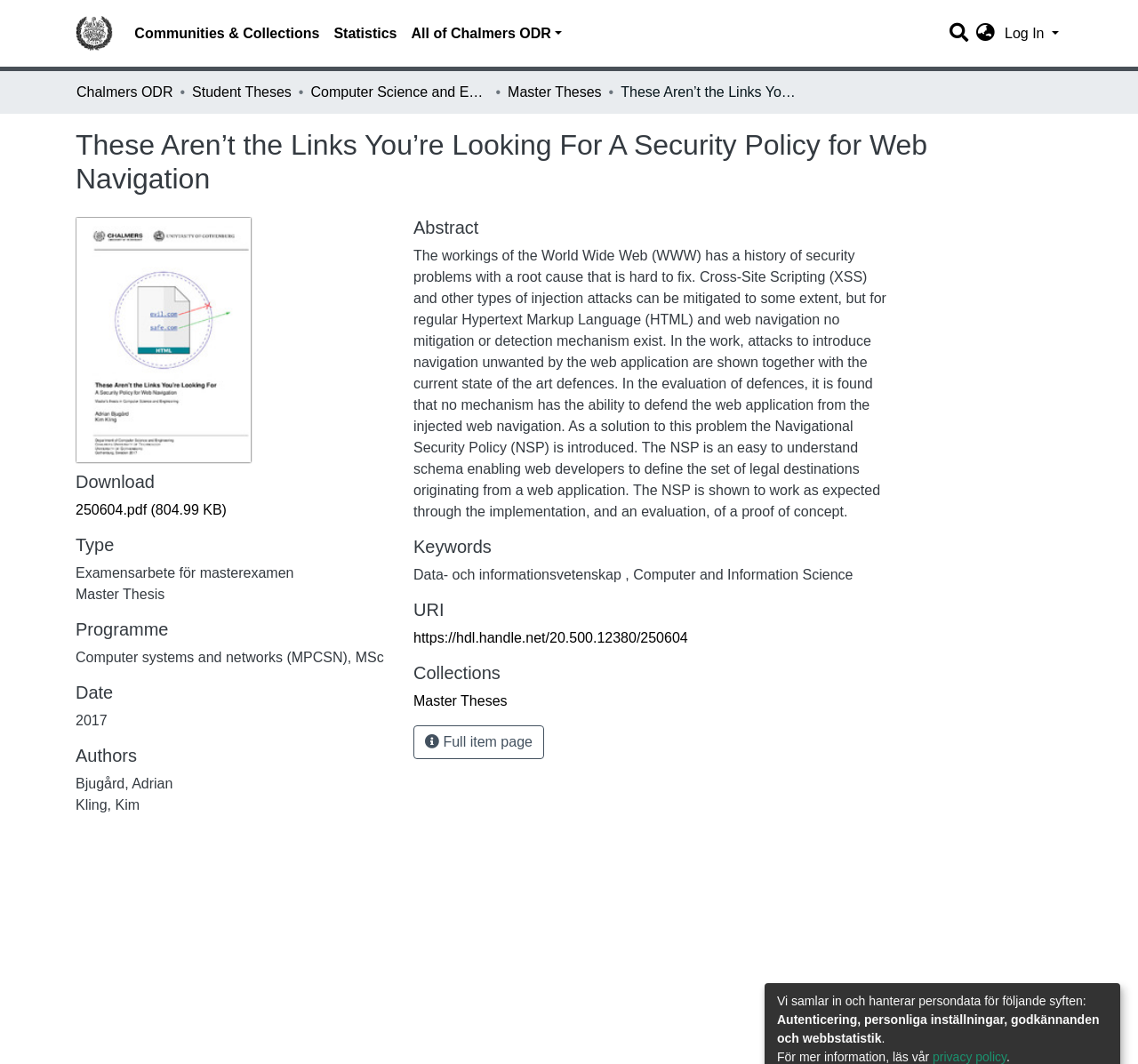Give the bounding box coordinates for the element described as: "Statistics".

[0.287, 0.015, 0.355, 0.048]